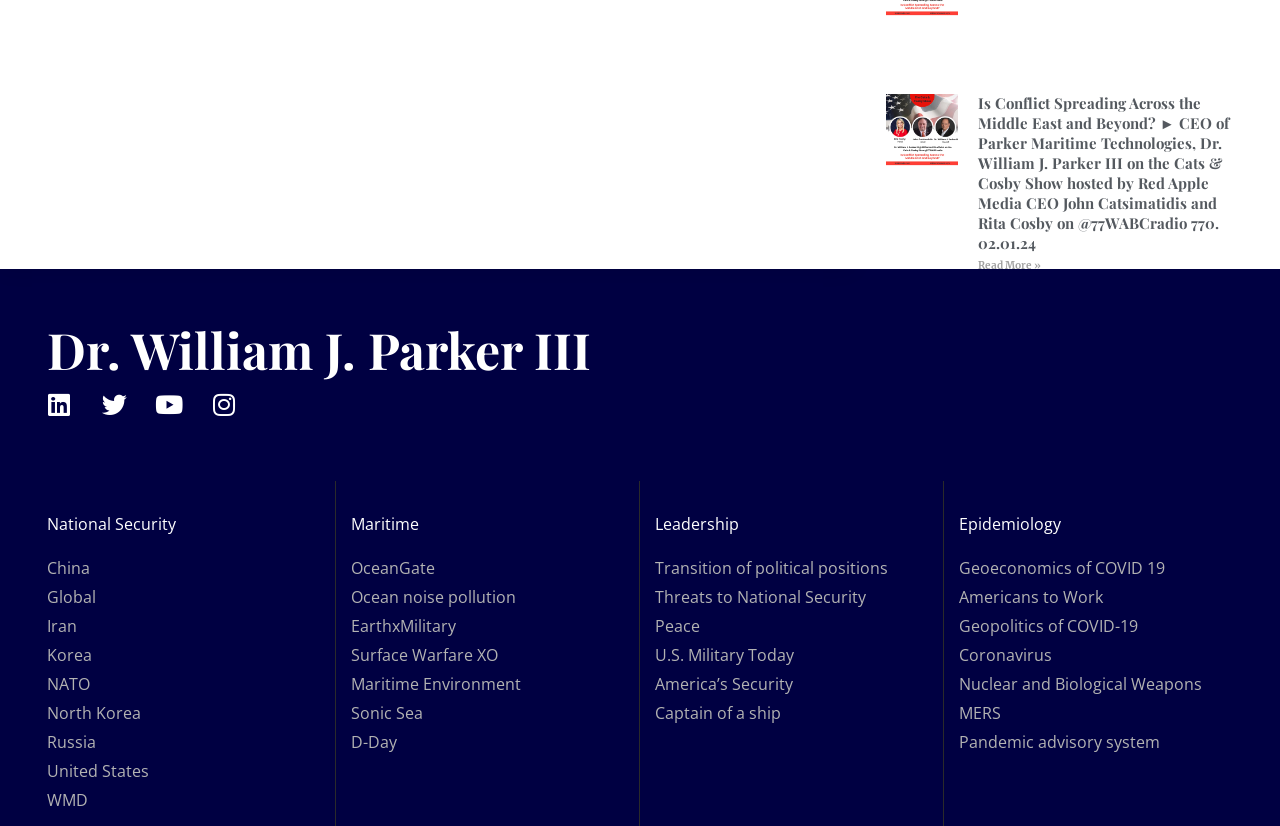What is the name of the radio show mentioned in the article?
Please ensure your answer is as detailed and informative as possible.

The article description mentions 'CEO of Parker Maritime Technologies, Dr. William J. Parker III on the Cats & Cosby Show hosted by Red Apple Media CEO John Catsimatidis and Rita Cosby on @77WABCradio 770. 02.01.24', which indicates that the name of the radio show mentioned in the article is the Cats & Cosby Show.